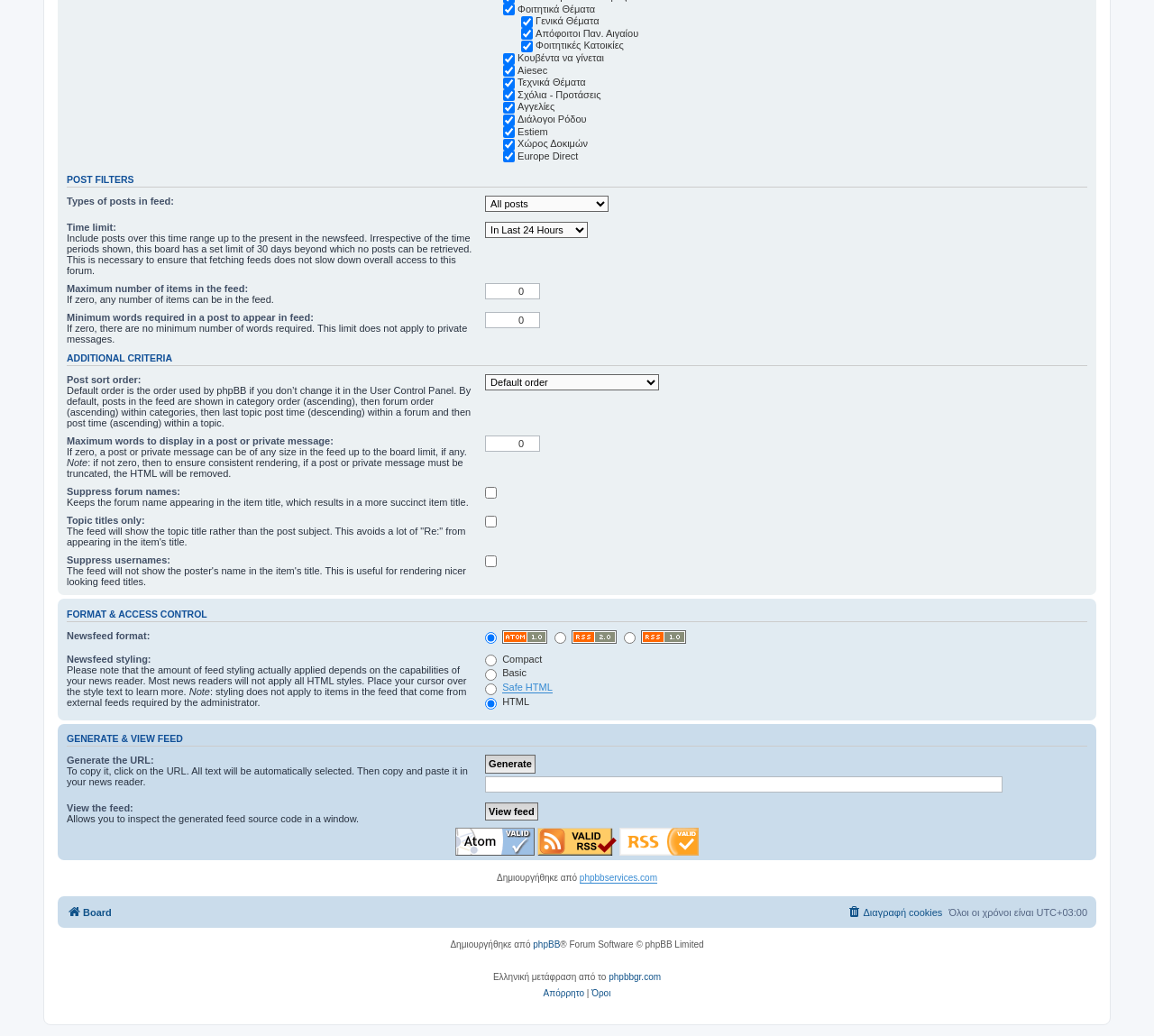Specify the bounding box coordinates of the area that needs to be clicked to achieve the following instruction: "Set the maximum number of items in the feed".

[0.42, 0.273, 0.468, 0.289]